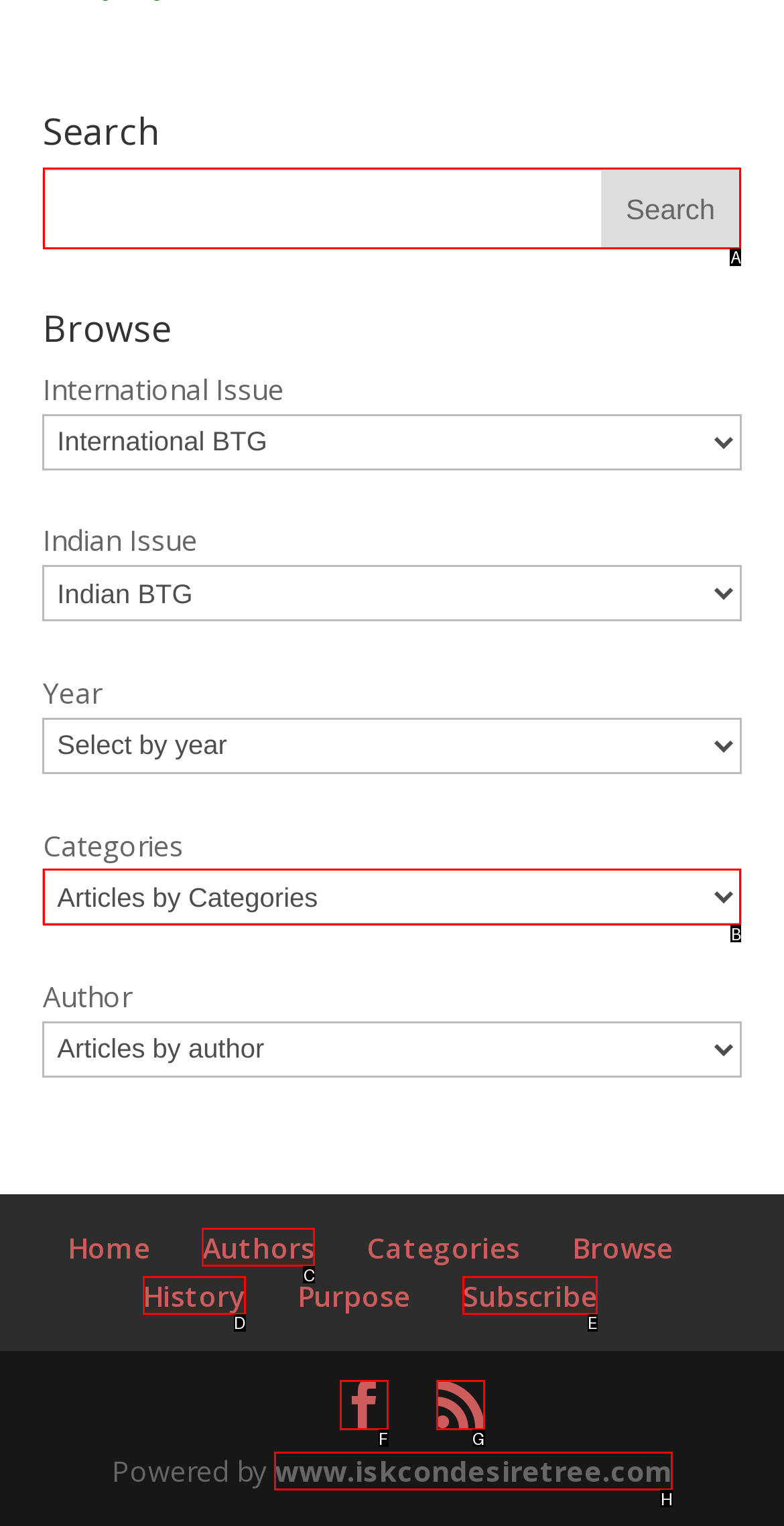From the available options, which lettered element should I click to complete this task: Search for something?

A